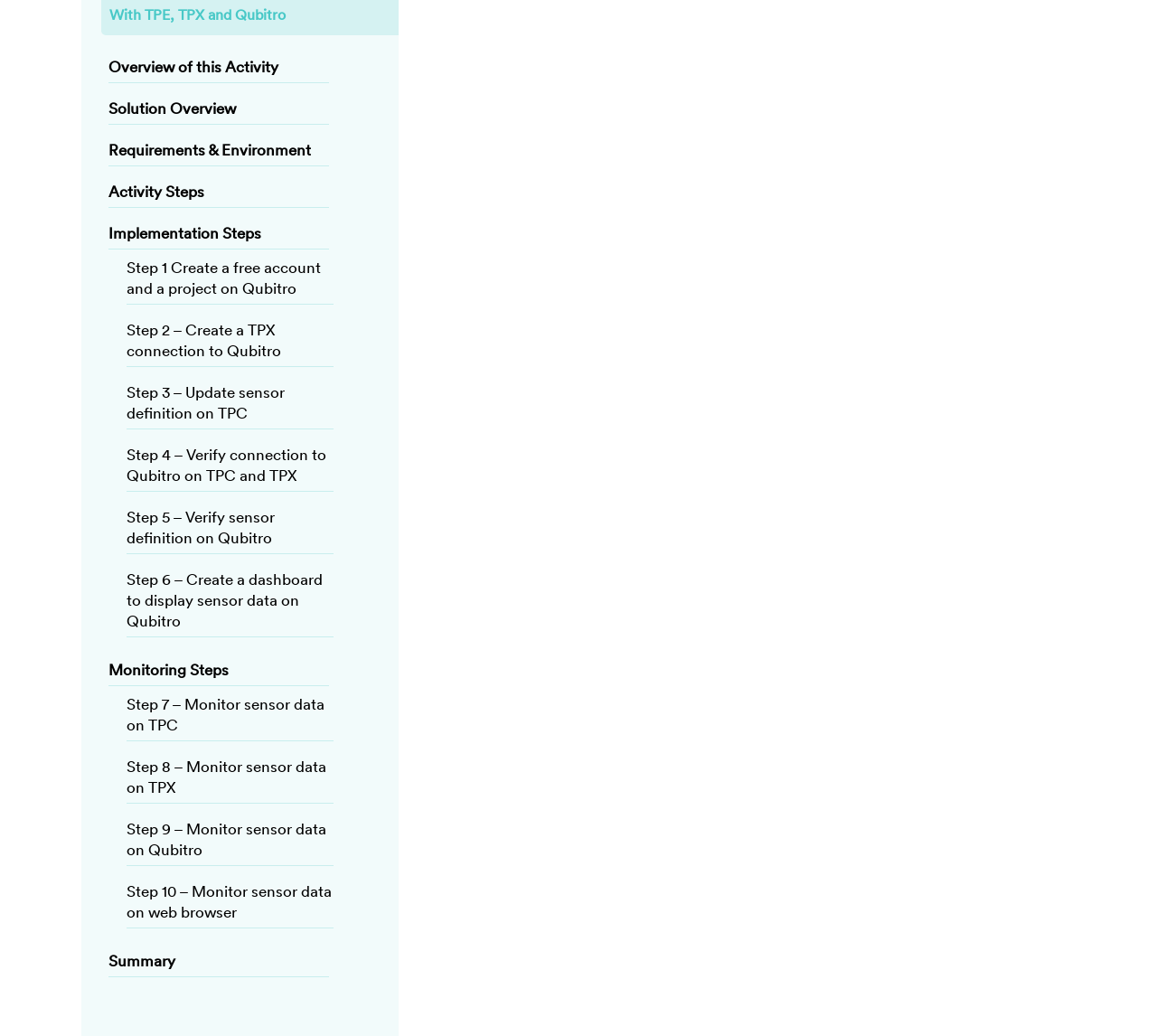Respond with a single word or phrase to the following question: How many links are there in the webpage?

13